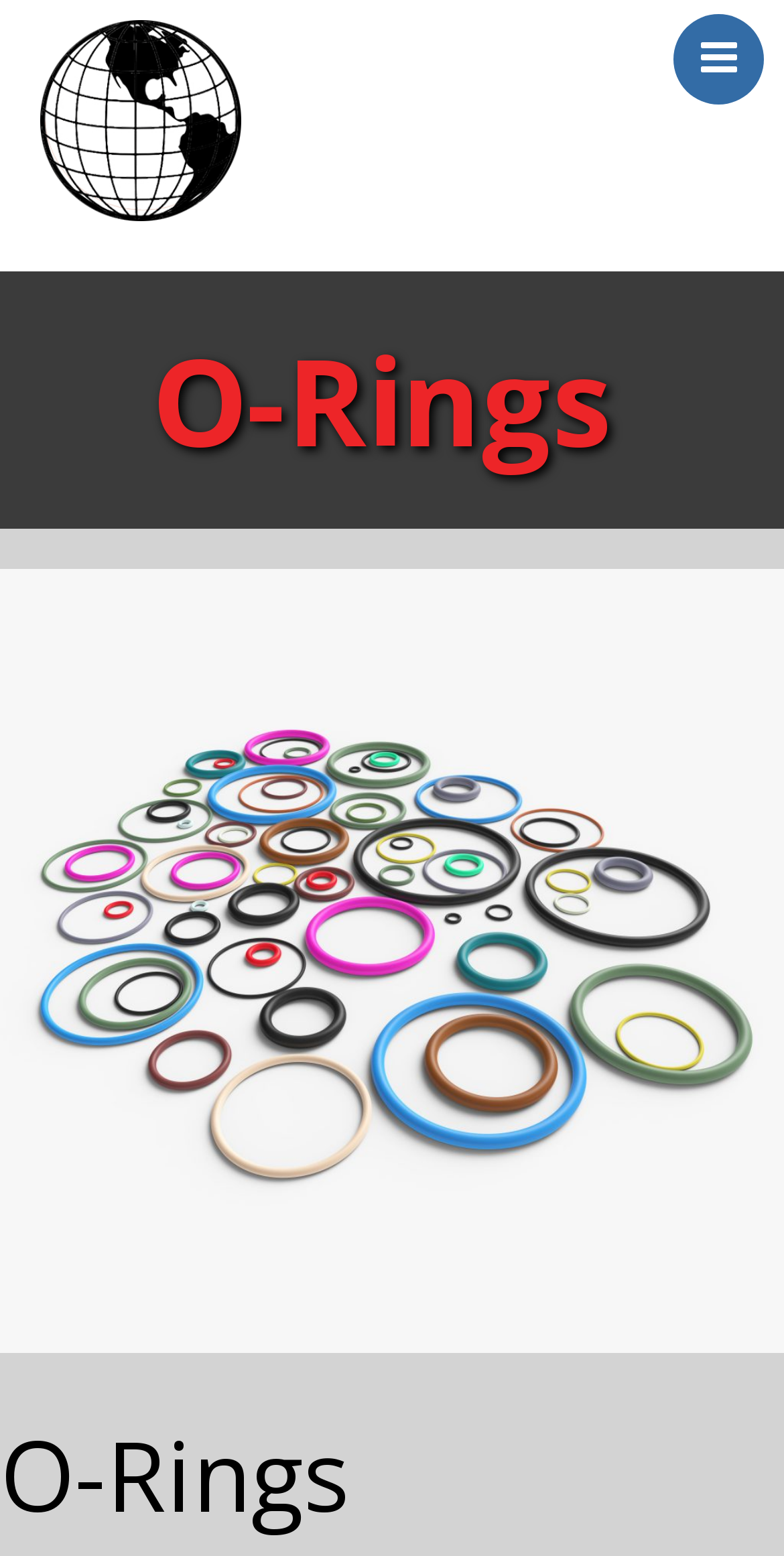What is the purpose of the image on the webpage?
Give a detailed explanation using the information visible in the image.

The image is described as 'shutterstock_242365666', and its position on the webpage suggests that it is related to the main content, which is about O-Rings. Therefore, I infer that the image is intended to illustrate or provide a visual representation of O-Rings.